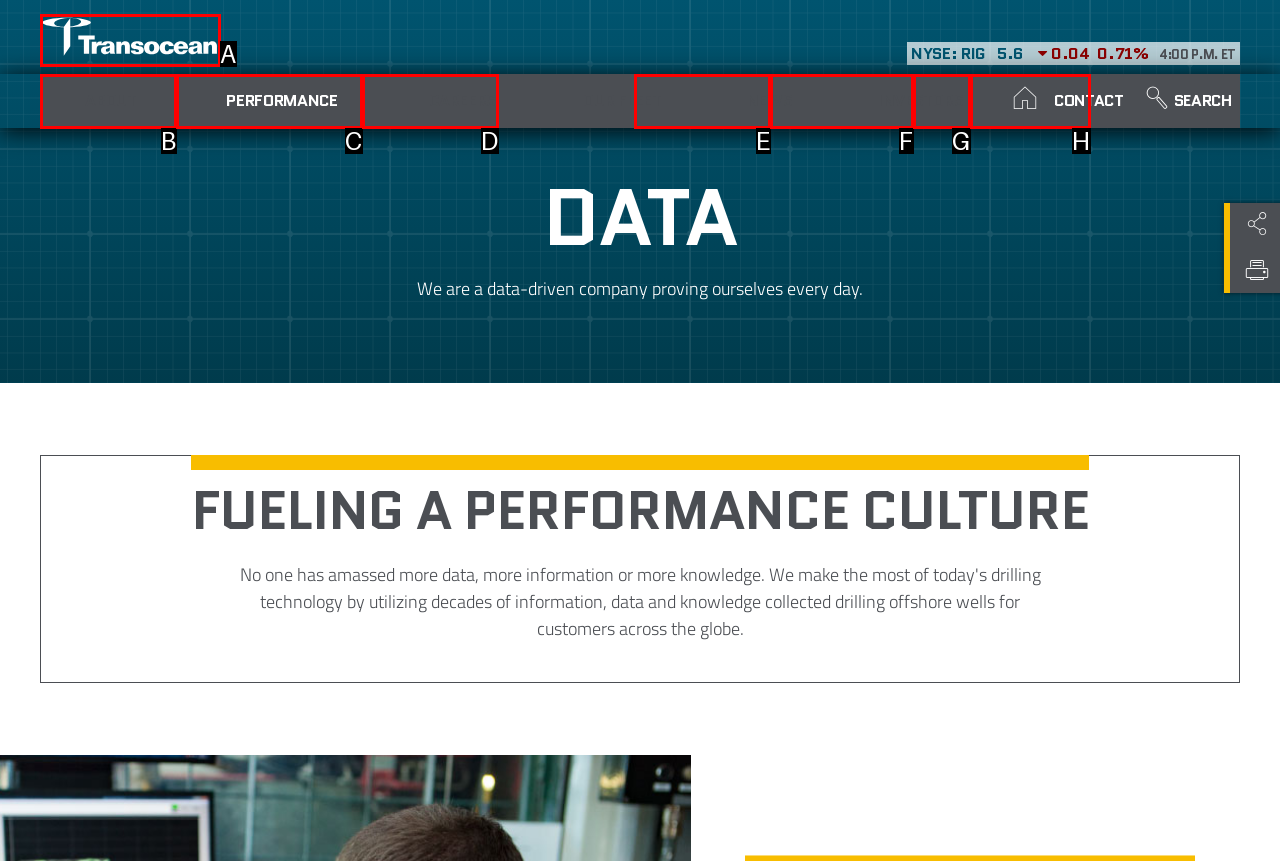Identify the HTML element that corresponds to the description: Tree
Provide the letter of the matching option from the given choices directly.

None